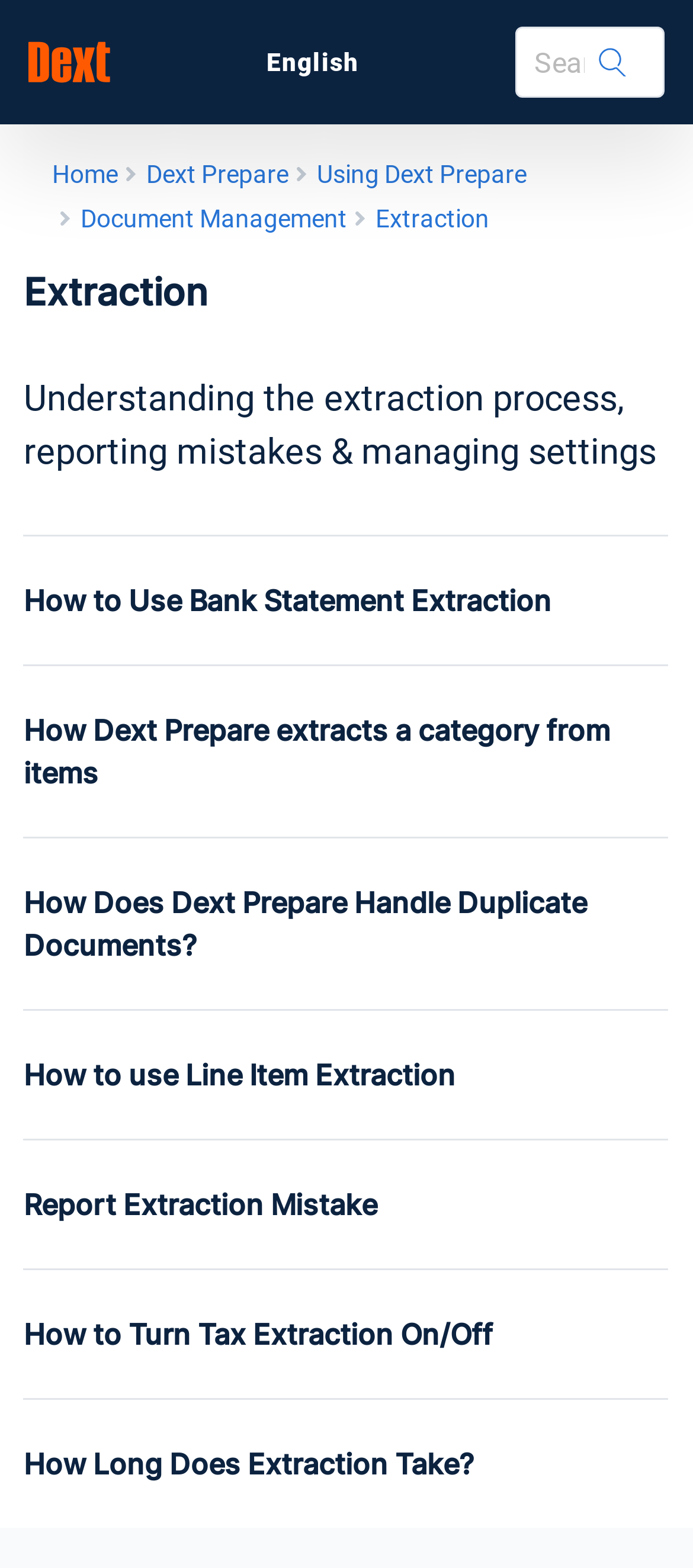How many sections are there in the main navigation bar?
Provide a detailed and well-explained answer to the question.

I examined the main navigation bar and found four sections: 'Home', 'Dext Prepare', 'Document Management', and 'Extraction'. Each section has a link and an icon next to it.